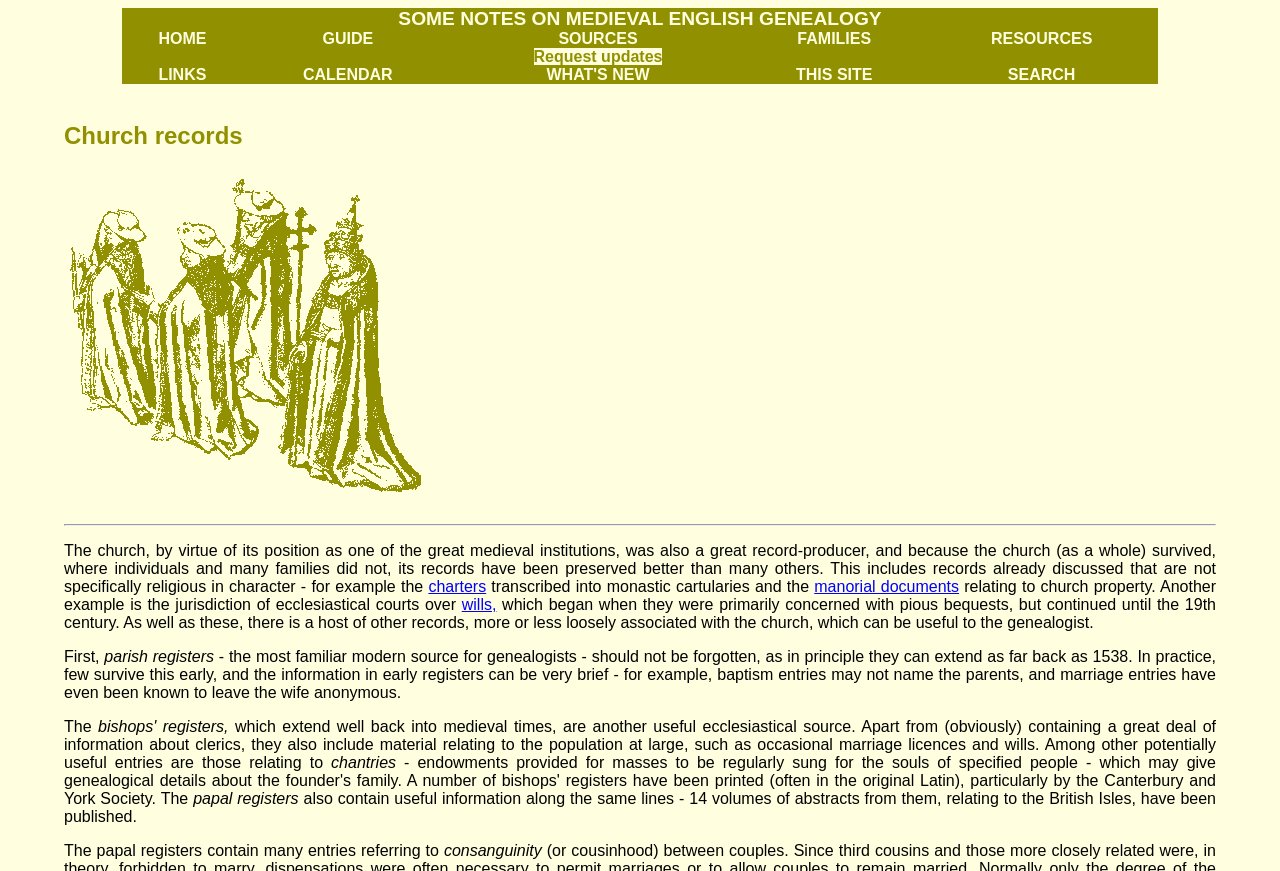What is mentioned as a great medieval institution?
Identify the answer in the screenshot and reply with a single word or phrase.

The church